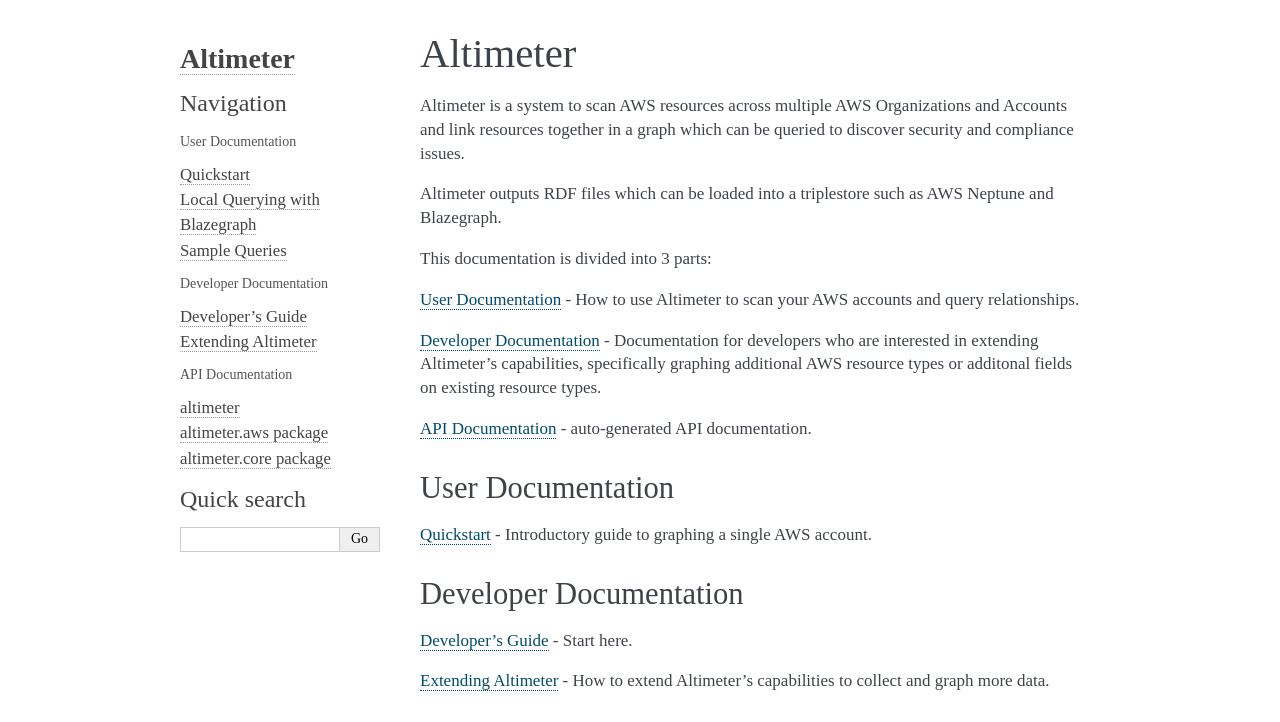Identify the coordinates of the bounding box for the element described below: "altimeter.core package". Return the coordinates as four float numbers between 0 and 1: [left, top, right, bottom].

[0.141, 0.621, 0.259, 0.649]